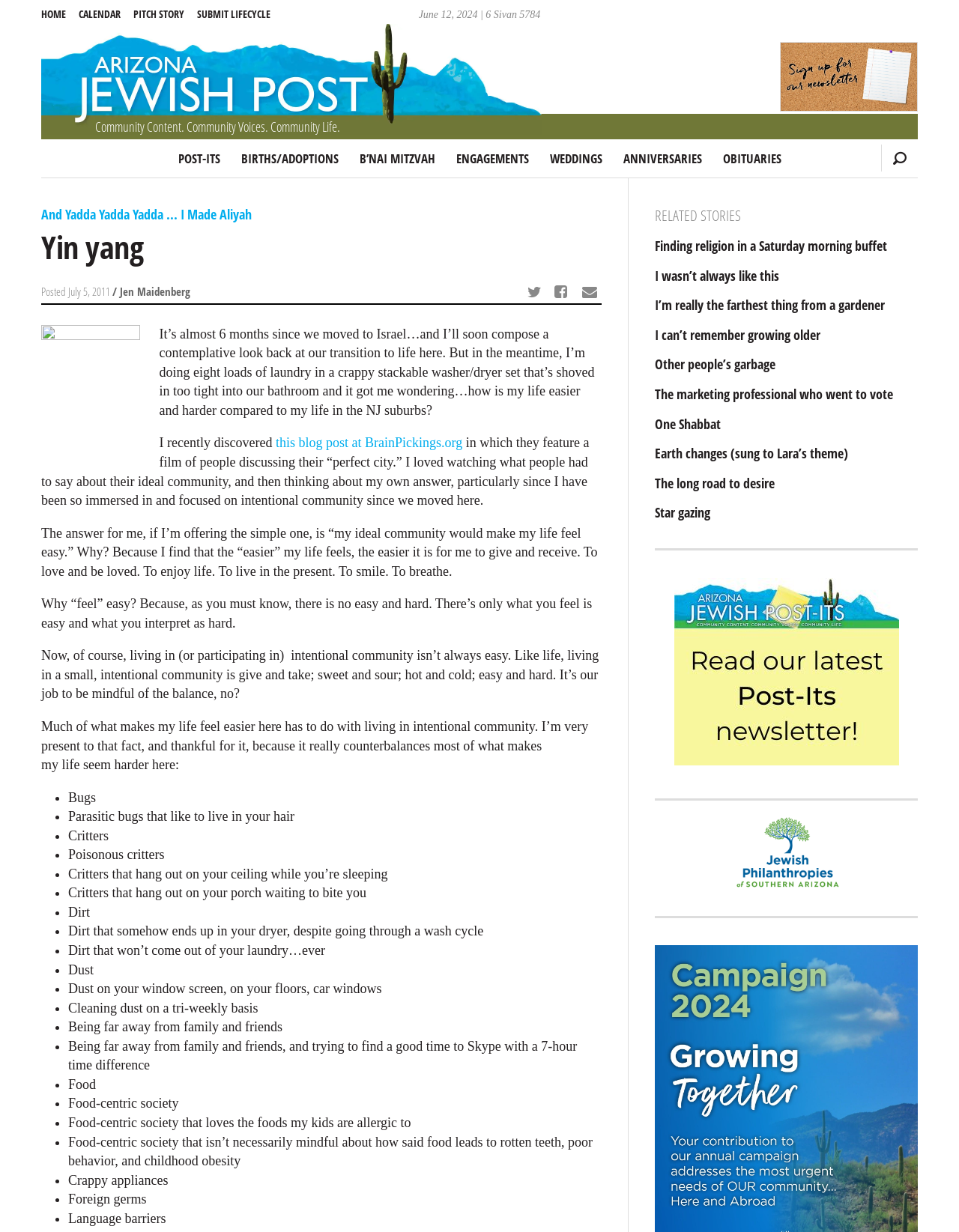Determine the bounding box of the UI element mentioned here: "gu10". The coordinates must be in the format [left, top, right, bottom] with values ranging from 0 to 1.

None